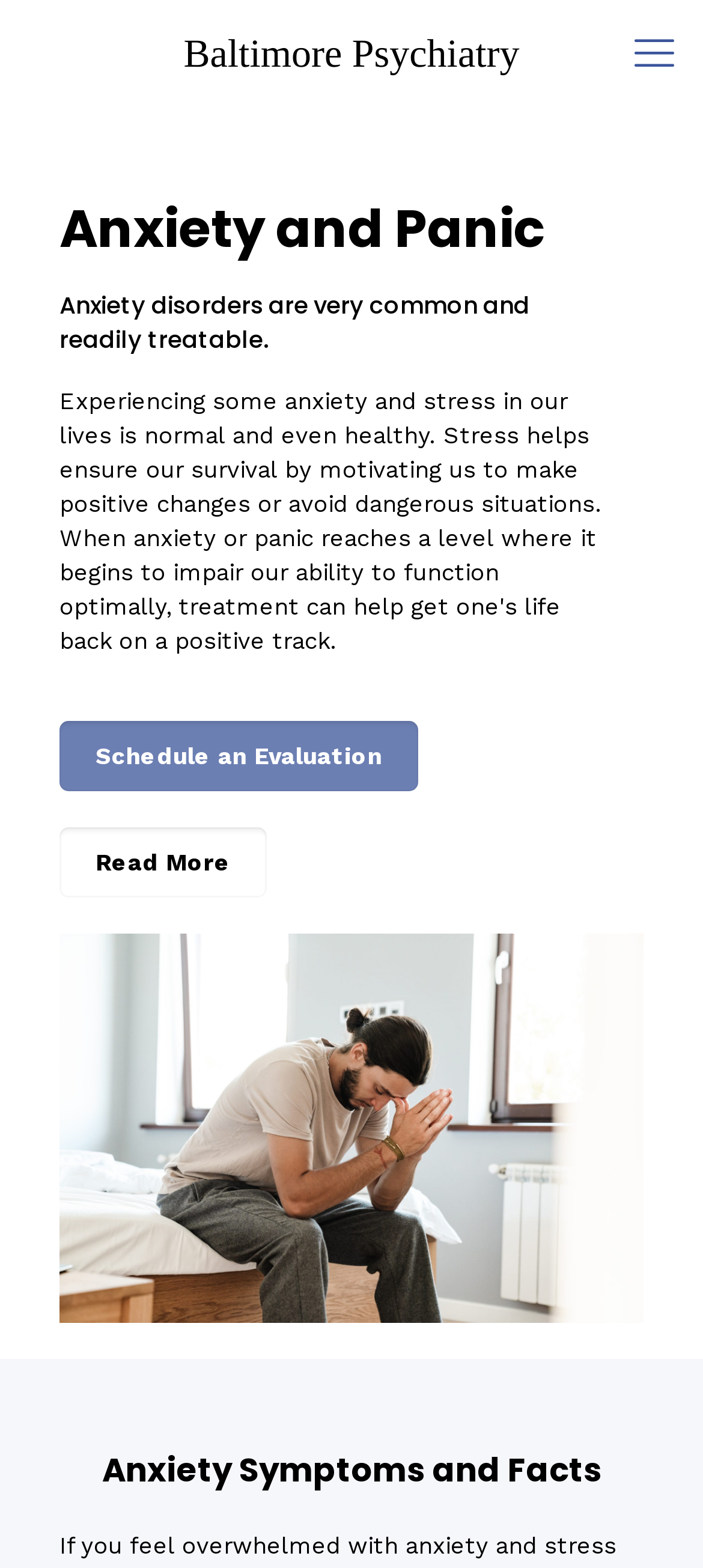Create an elaborate caption that covers all aspects of the webpage.

The webpage is about anxiety and its treatment, specifically in Baltimore. At the top, there is a link to "Baltimore Psychiatry" and a "mobile menu" link, which is located at the top right corner of the page. 

Below the top links, there is a section with a heading "Anxiety and Panic" followed by a subheading "Anxiety disorders are very common and readily treatable." This section is positioned at the top center of the page. 

Underneath this section, there are two links, "Schedule an Evaluation" and "Read More", which are placed side by side, with "Schedule an Evaluation" on the left and "Read More" on the right. These links are located at the middle of the page.

Further down, there is another heading "Anxiety Symptoms and Facts" at the bottom center of the page.